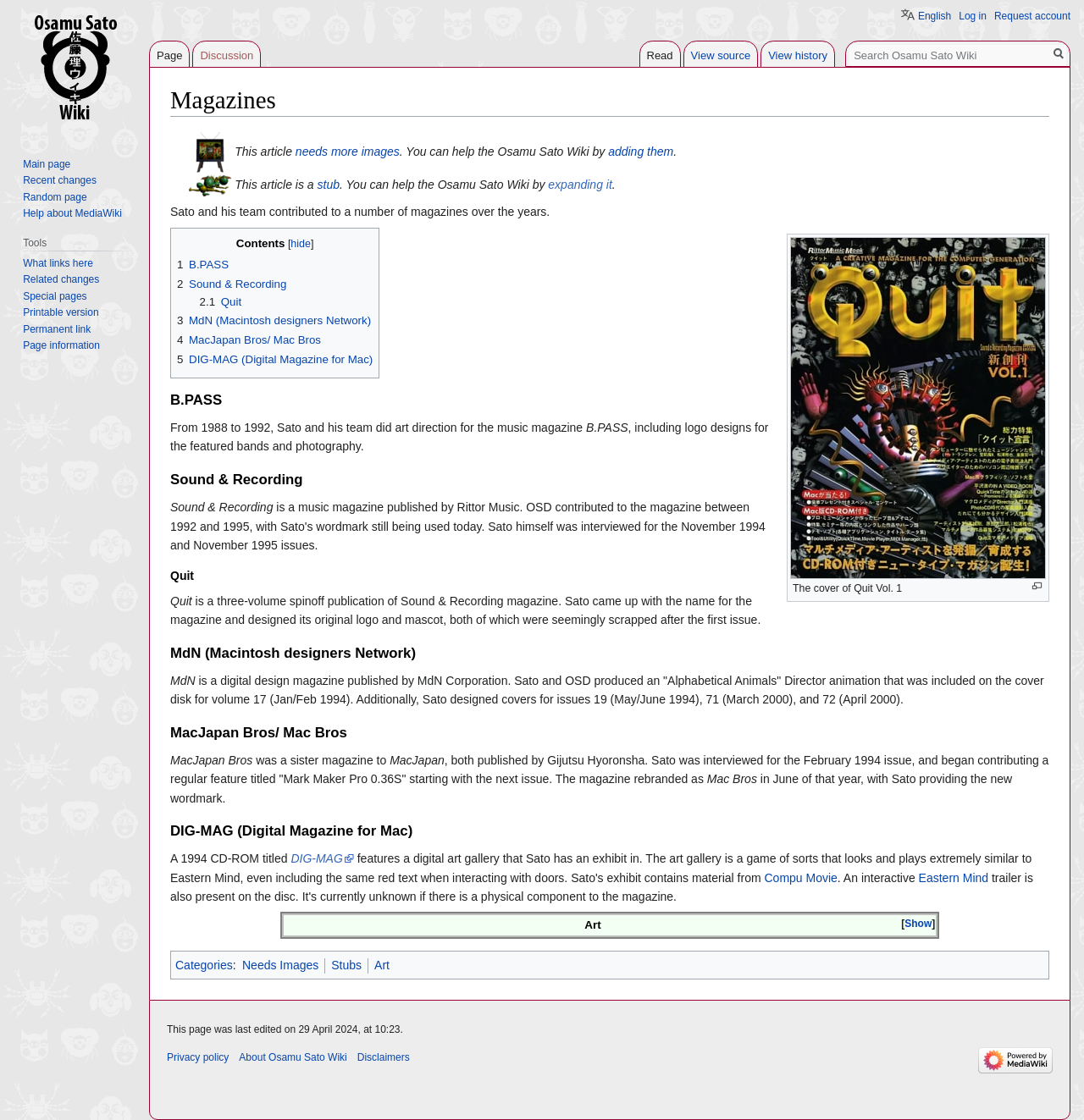Provide a one-word or one-phrase answer to the question:
How many volumes are there in the 'Quit' magazine?

3